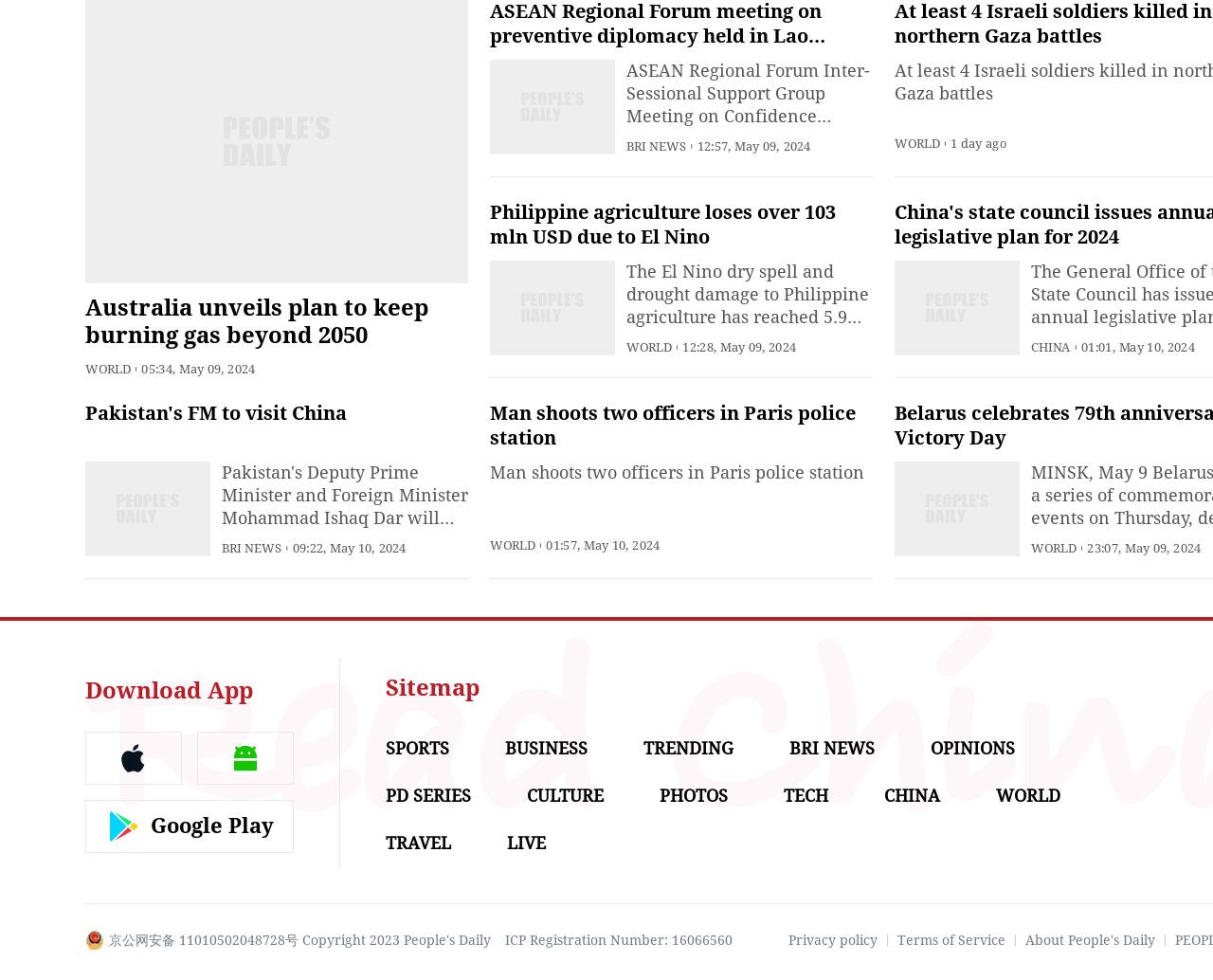Locate the bounding box coordinates of the area that needs to be clicked to fulfill the following instruction: "Go to the Sitemap". The coordinates should be in the format of four float numbers between 0 and 1, namely [left, top, right, bottom].

[0.318, 0.688, 0.395, 0.715]